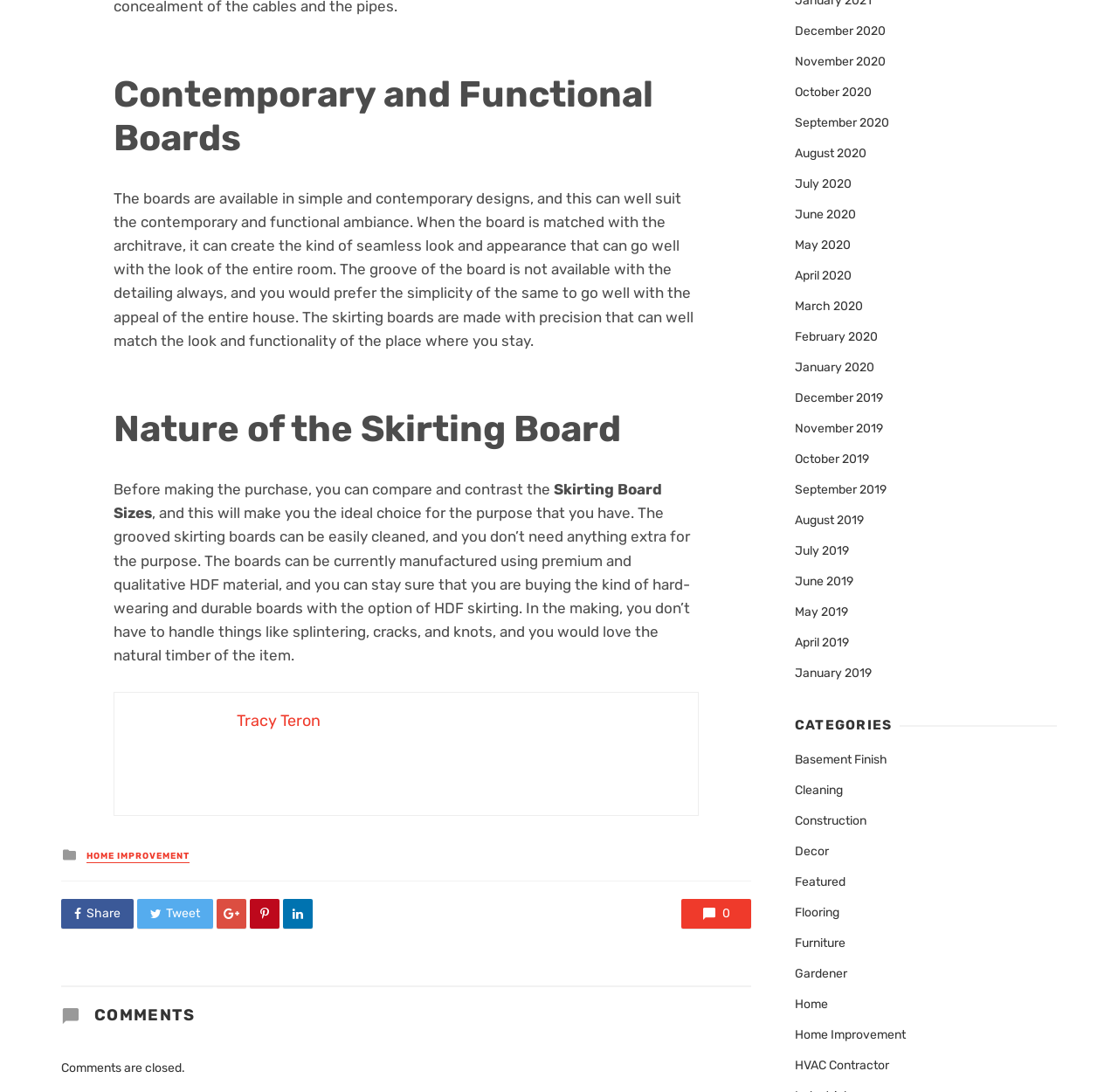Locate the UI element described by October 2020 in the provided webpage screenshot. Return the bounding box coordinates in the format (top-left x, top-left y, bottom-right x, bottom-right y), ensuring all values are between 0 and 1.

[0.711, 0.077, 0.78, 0.093]